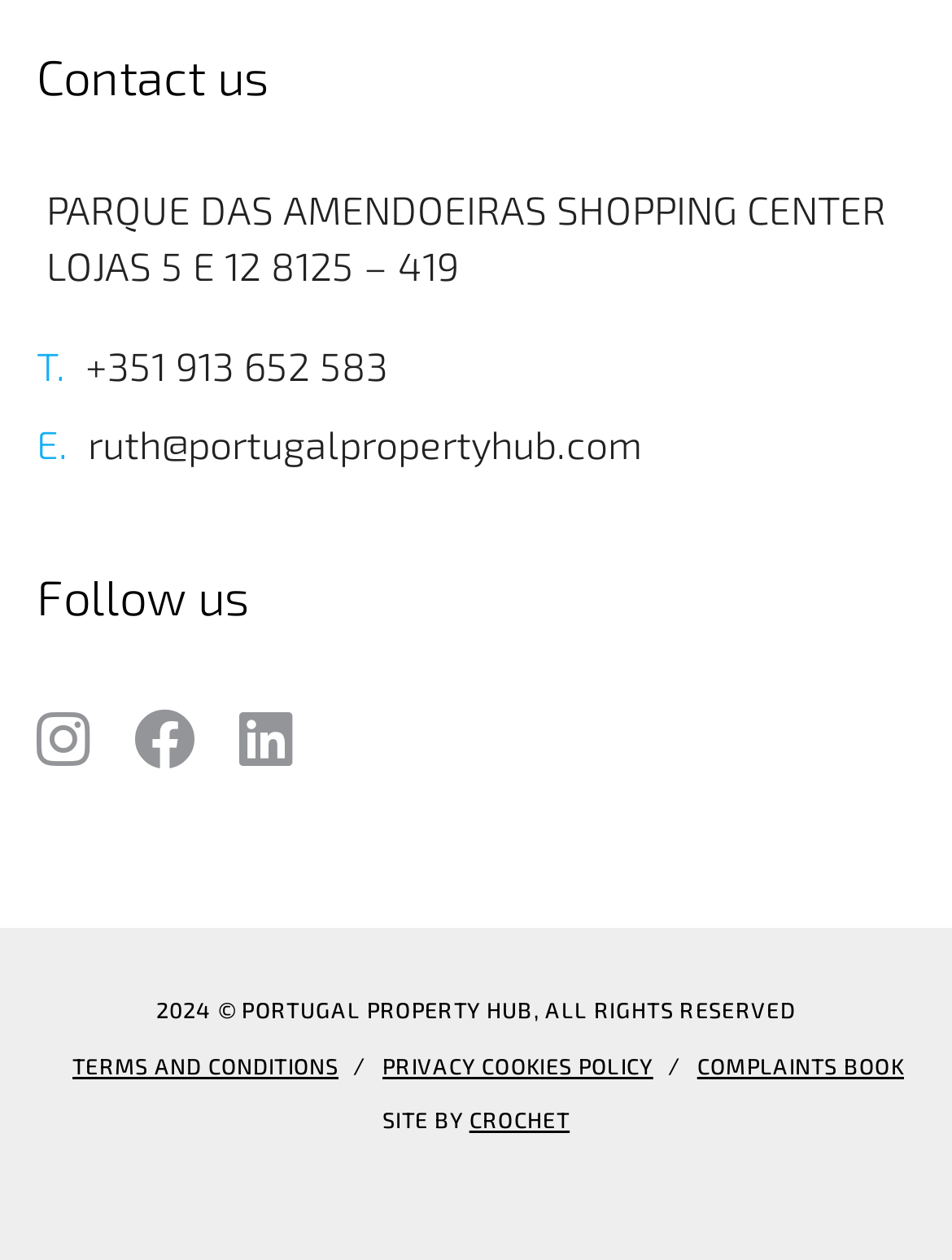What social media platforms can you follow?
Using the image, respond with a single word or phrase.

instagram, facebook, linkedin